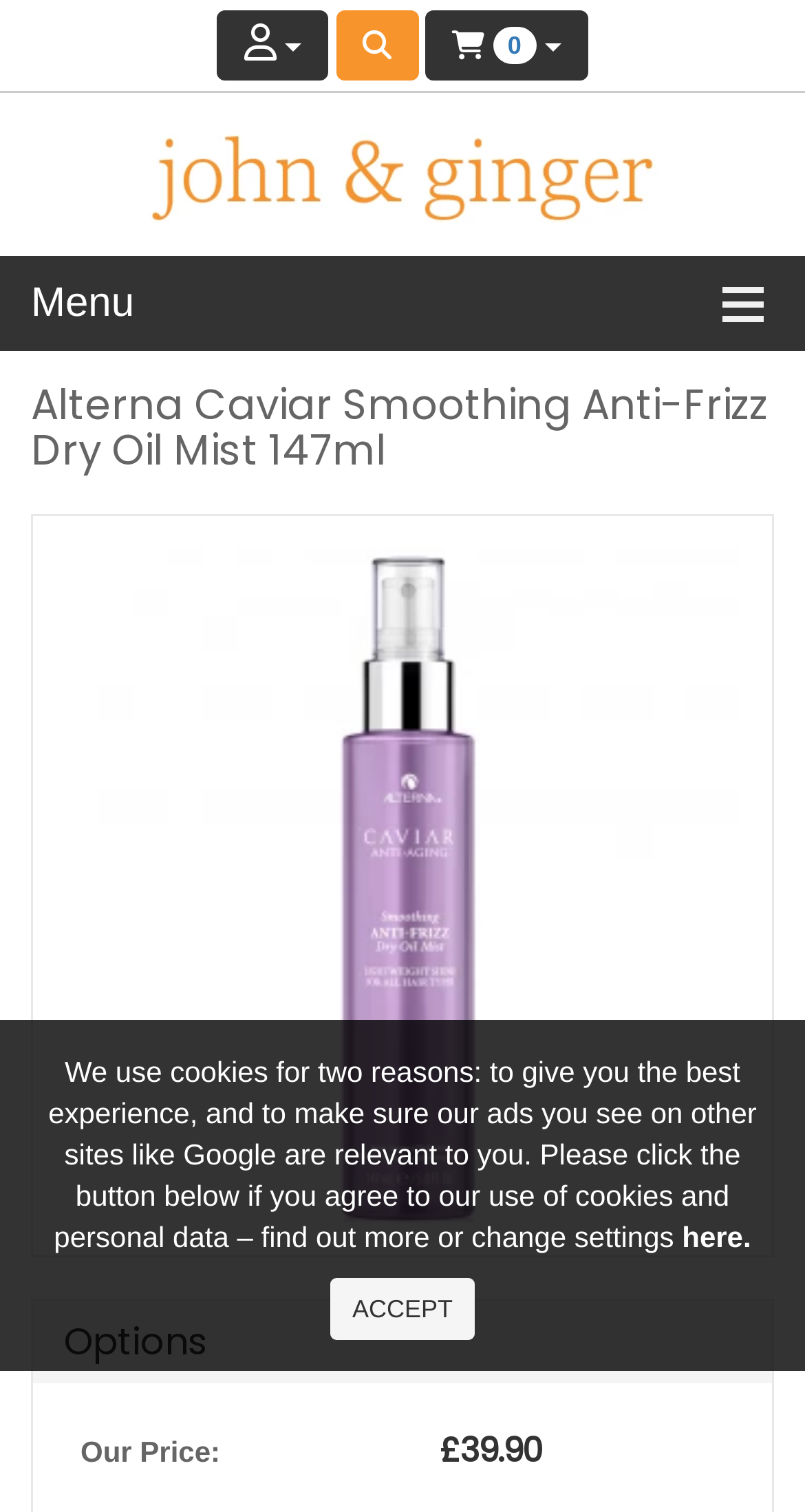With reference to the screenshot, provide a detailed response to the question below:
What is the purpose of the 'Login / Register' button?

I inferred the purpose of the button by its label 'Login / Register', which suggests that it allows users to either log in to their existing account or register for a new one.